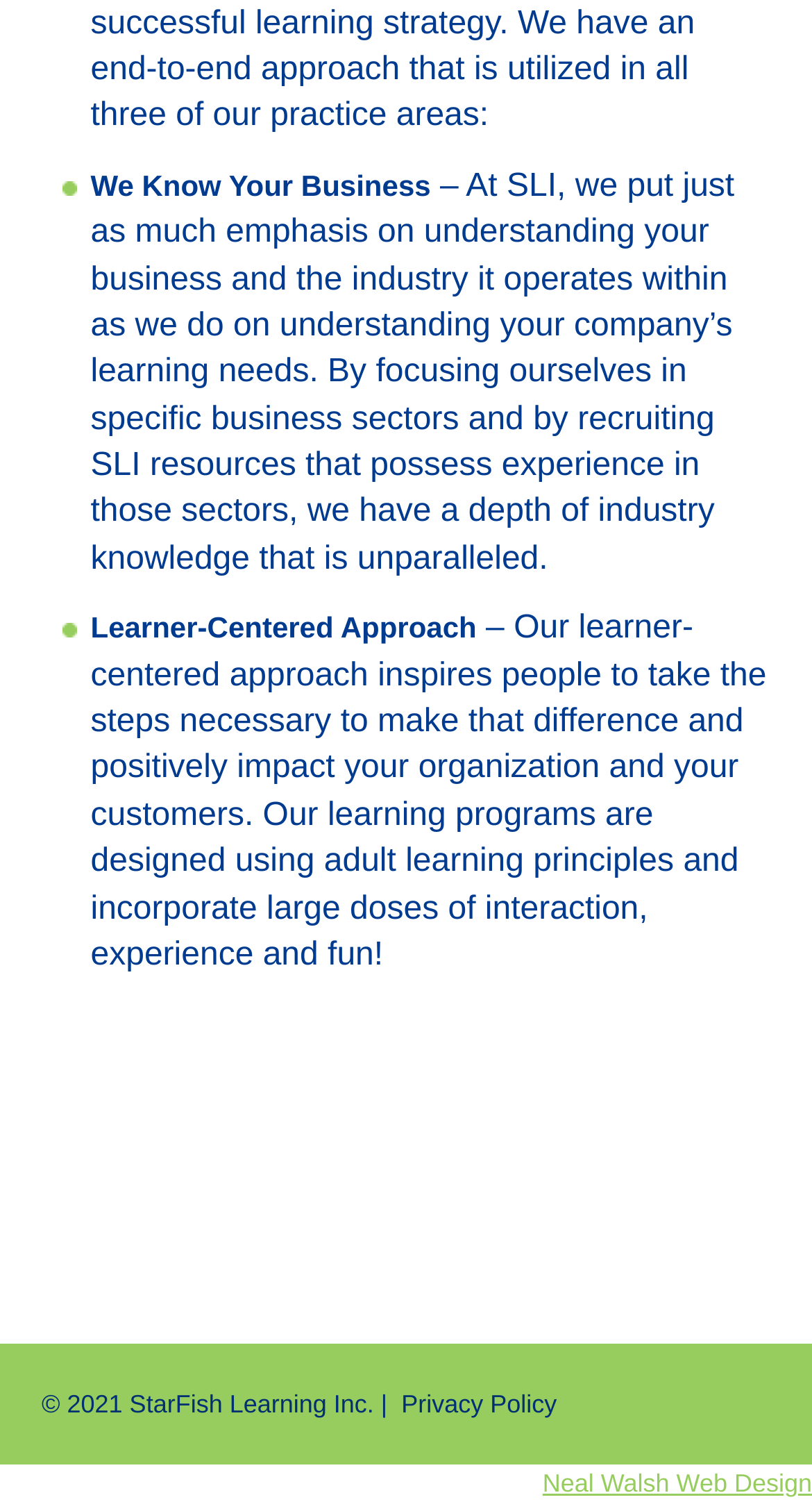Identify the bounding box coordinates for the UI element described as: "Neal Walsh Web Design". The coordinates should be provided as four floats between 0 and 1: [left, top, right, bottom].

[0.668, 0.978, 1.0, 0.997]